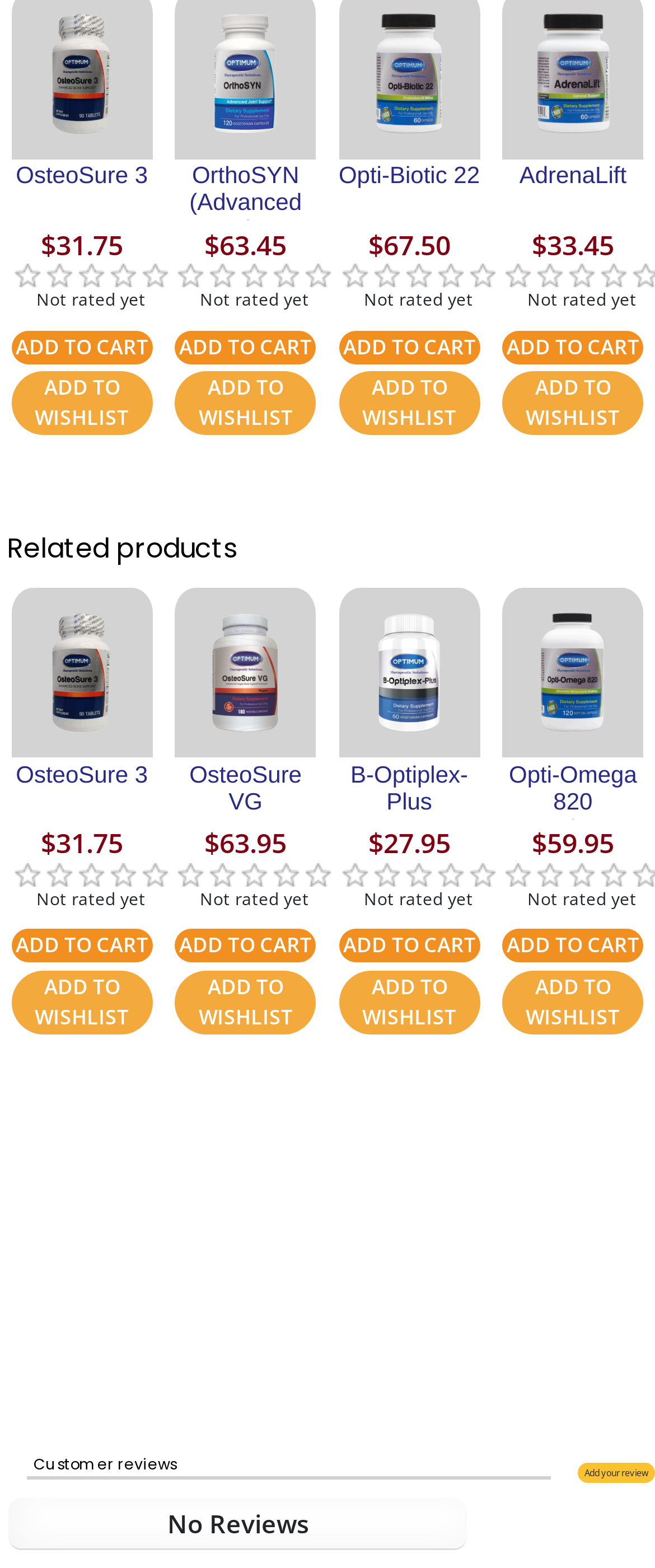Identify the bounding box for the UI element specified in this description: "Add to cart". The coordinates must be four float numbers between 0 and 1, formatted as [left, top, right, bottom].

[0.517, 0.593, 0.733, 0.614]